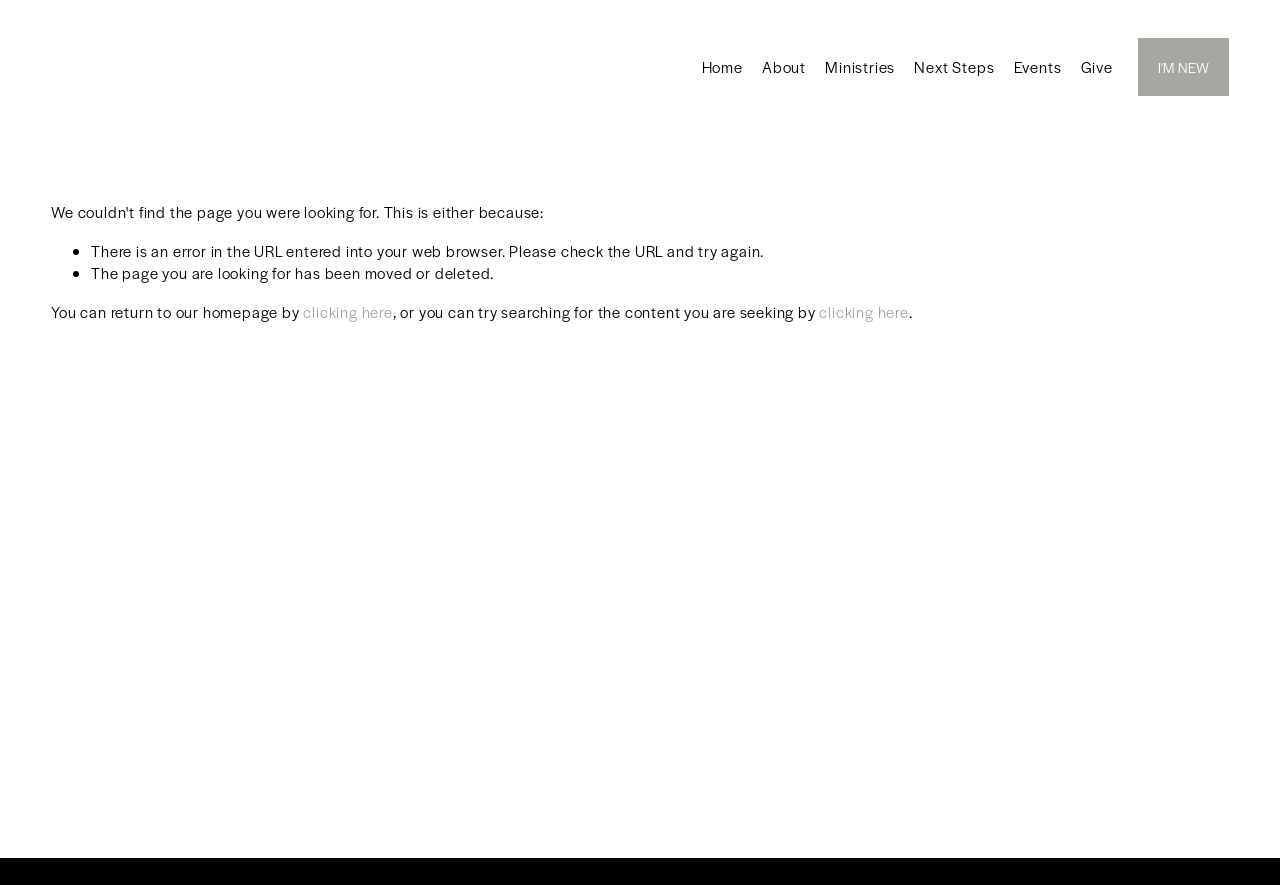Specify the bounding box coordinates of the element's region that should be clicked to achieve the following instruction: "go to home page". The bounding box coordinates consist of four float numbers between 0 and 1, in the format [left, top, right, bottom].

[0.548, 0.061, 0.58, 0.09]